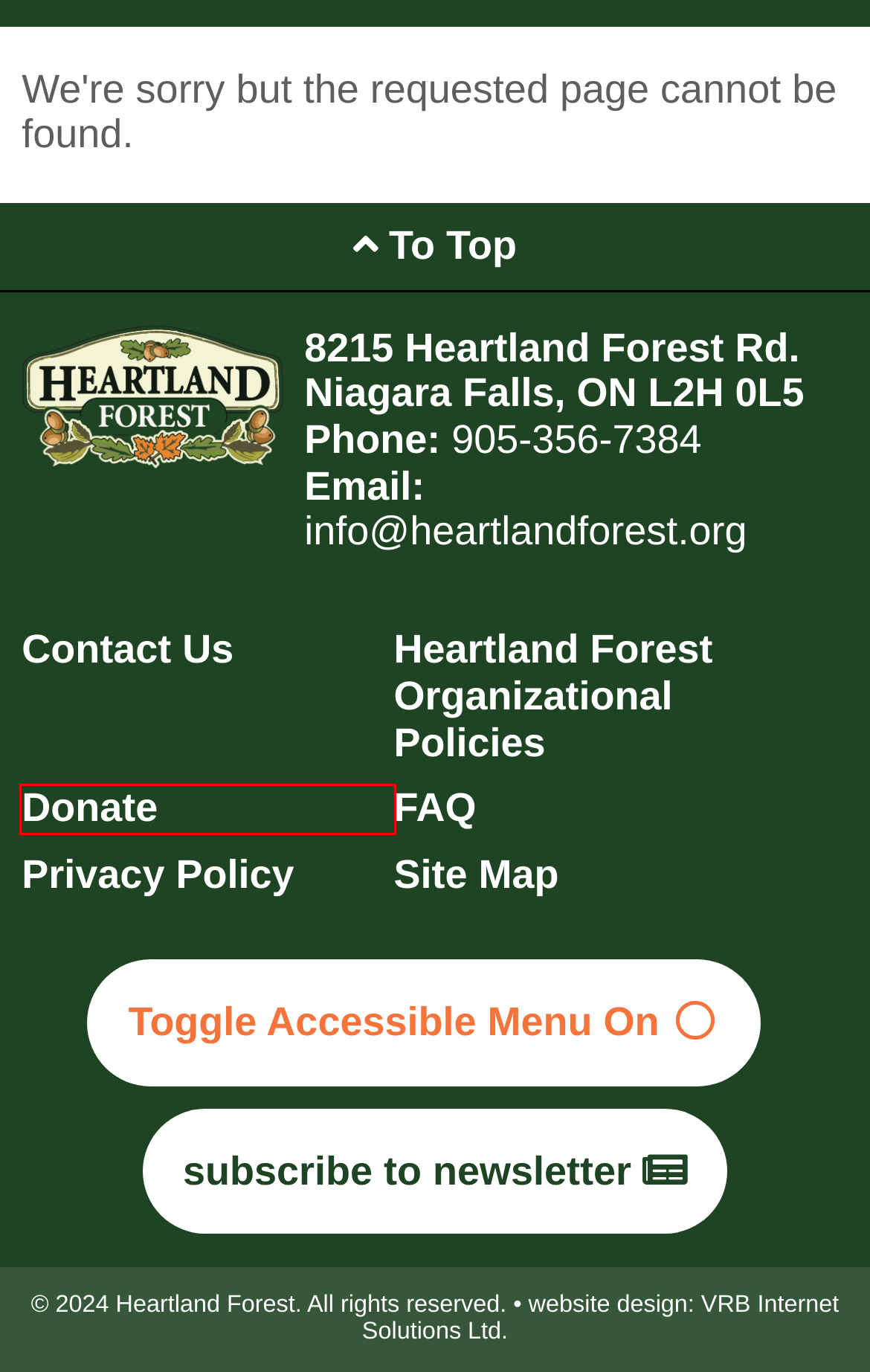You have been given a screenshot of a webpage with a red bounding box around a UI element. Select the most appropriate webpage description for the new webpage that appears after clicking the element within the red bounding box. The choices are:
A. Our Team – Heartland Forest
B. Homepage - VRB Internet Solutions Ltd. Web Design, Hosting & Systems
C. Guided Trail Walks – Heartland Forest
D. How Donations Help – Heartland Forest
E. Contact Us – Heartland Forest
F. Testimonials – Heartland Forest
G. Frequently Asked Questions – Heartland Forest
H. Site Map – Heartland Forest

D